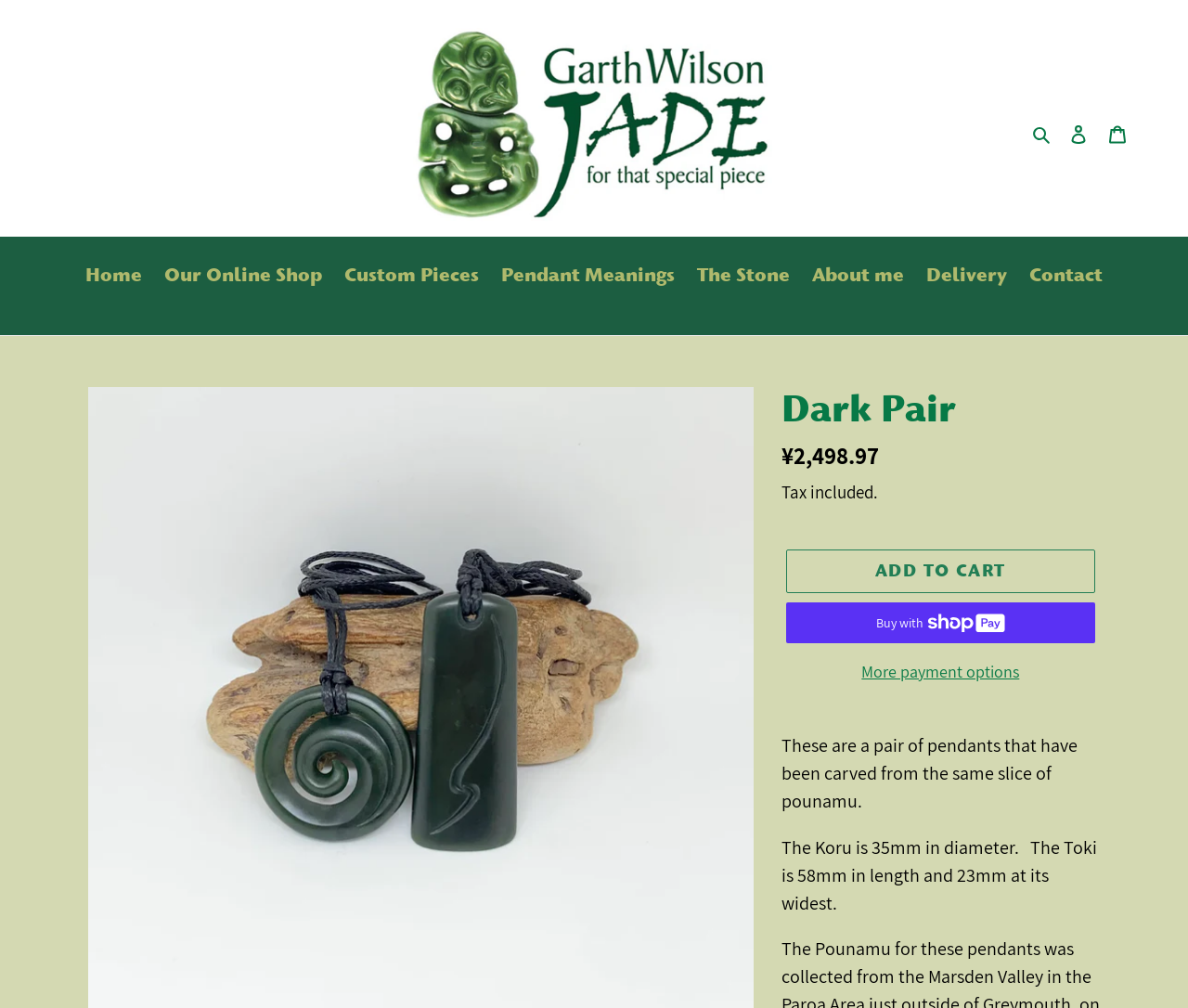Given the webpage screenshot and the description, determine the bounding box coordinates (top-left x, top-left y, bottom-right x, bottom-right y) that define the location of the UI element matching this description: Delivery

[0.772, 0.259, 0.855, 0.289]